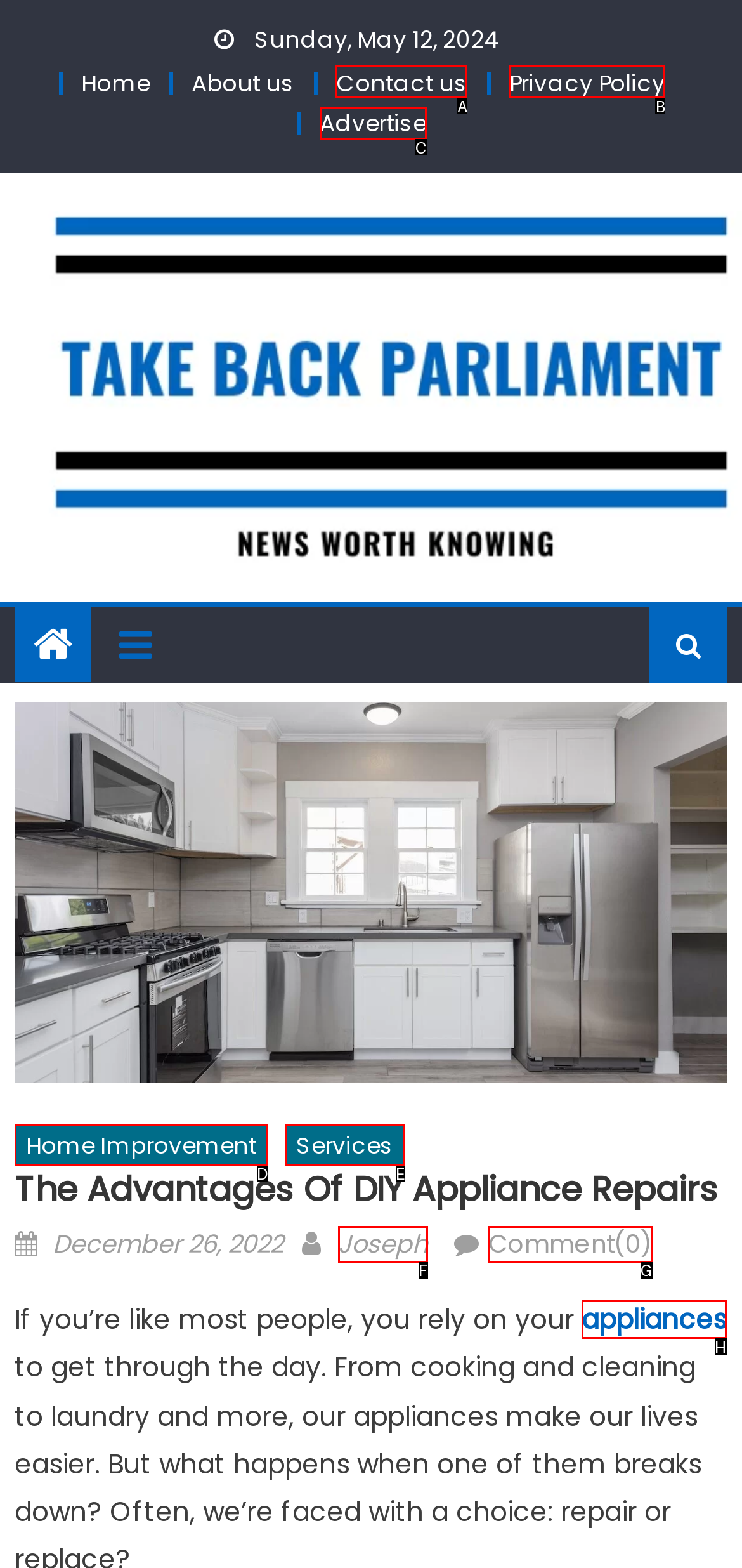Using the description: Comment(0), find the corresponding HTML element. Provide the letter of the matching option directly.

G